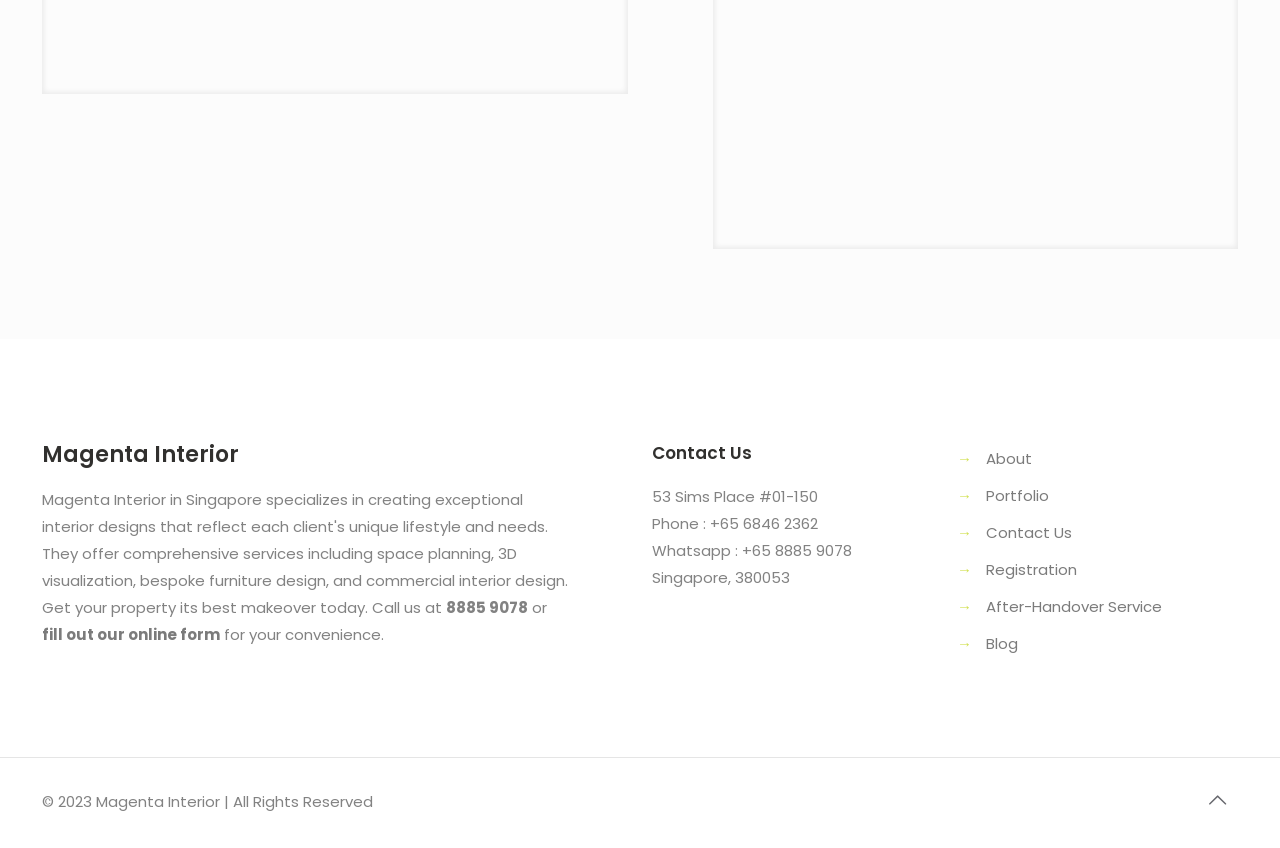Using the information from the screenshot, answer the following question thoroughly:
What is the company name mentioned on the webpage?

I found the company name 'Magenta Interior' in the heading element with bounding box coordinates [0.033, 0.517, 0.491, 0.555] and also in the copyright text at the bottom of the page with bounding box coordinates [0.033, 0.932, 0.291, 0.957].